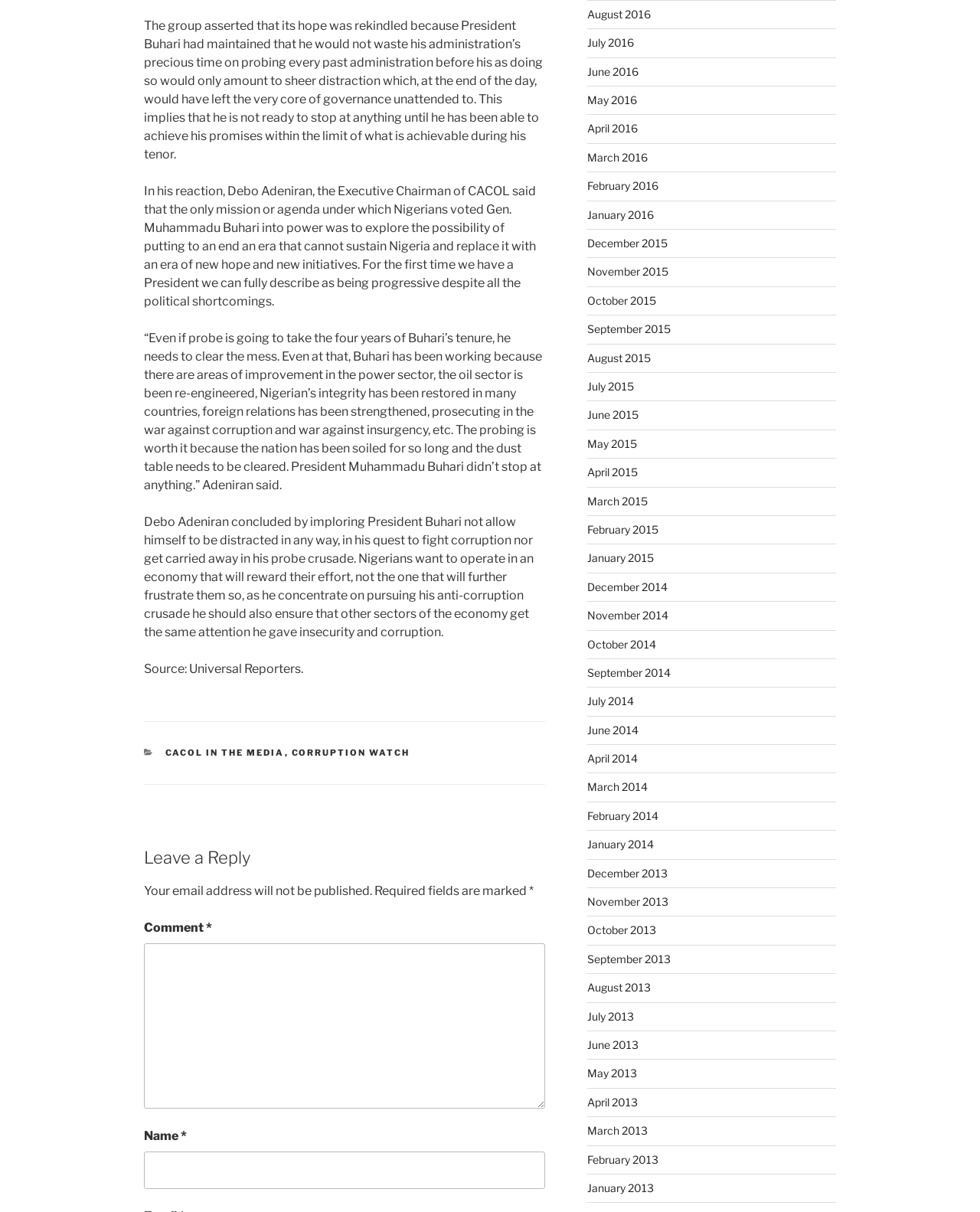Pinpoint the bounding box coordinates of the clickable element to carry out the following instruction: "Click on 'CORRUPTION WATCH'."

[0.297, 0.617, 0.418, 0.625]